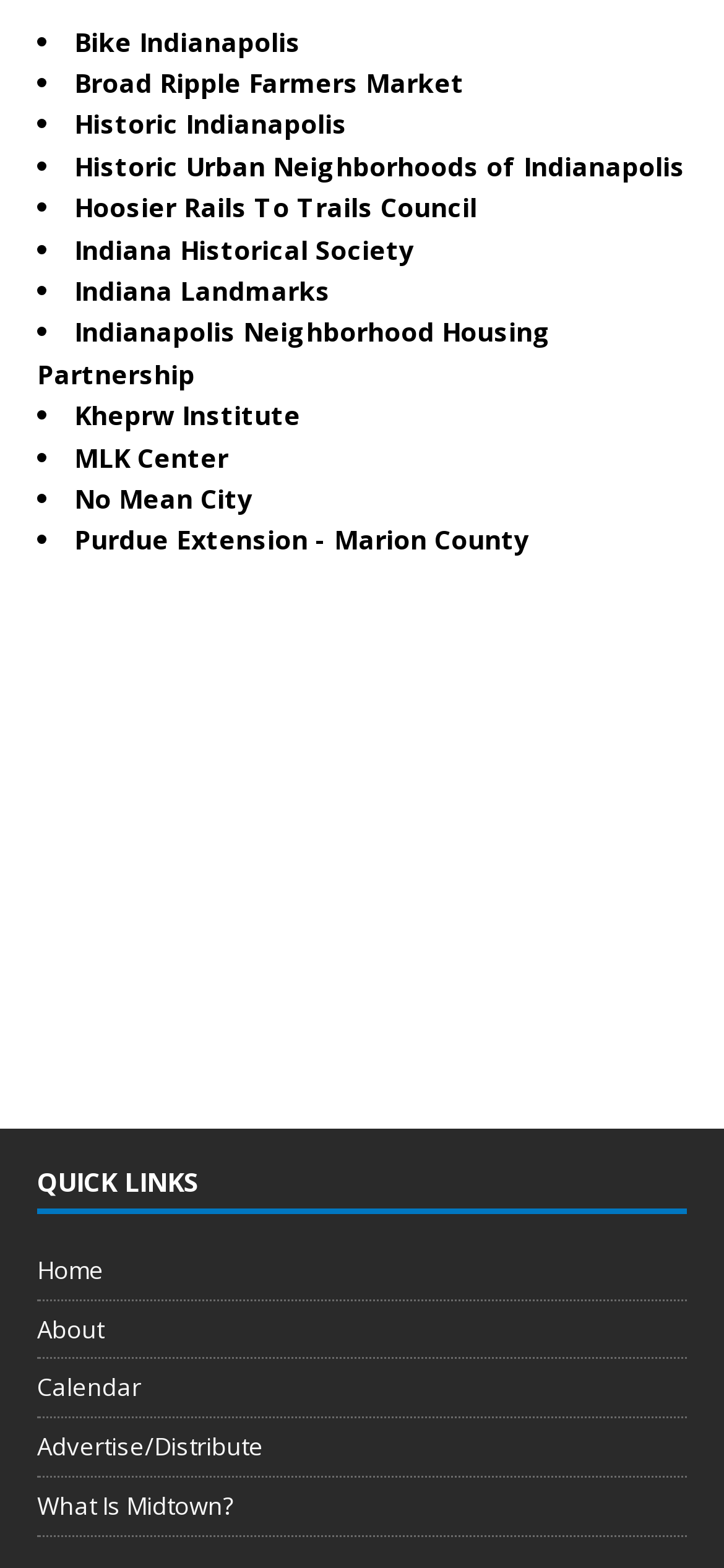How many organizations are listed?
Using the visual information, respond with a single word or phrase.

15